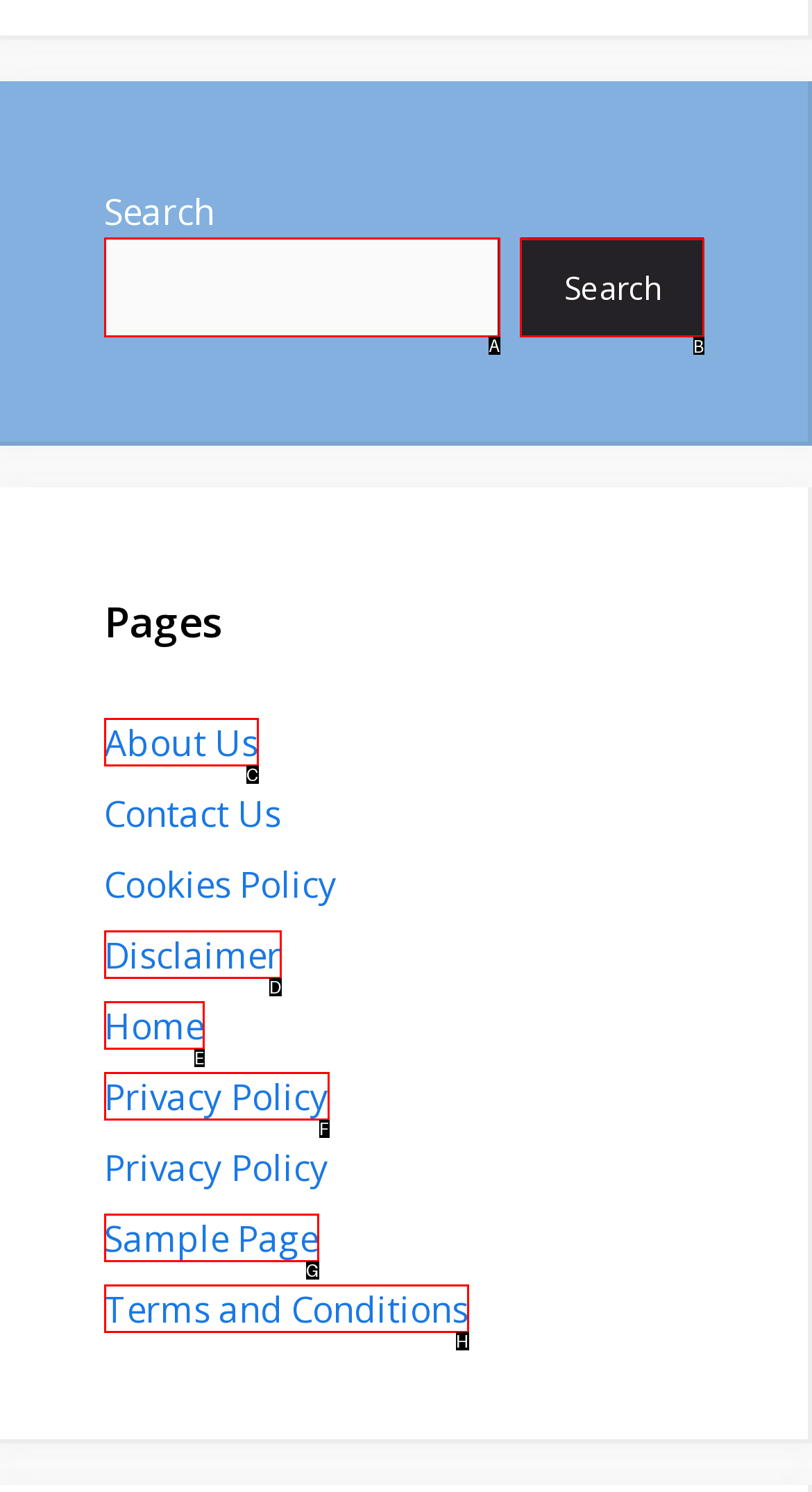Determine which UI element you should click to perform the task: click Search button
Provide the letter of the correct option from the given choices directly.

B